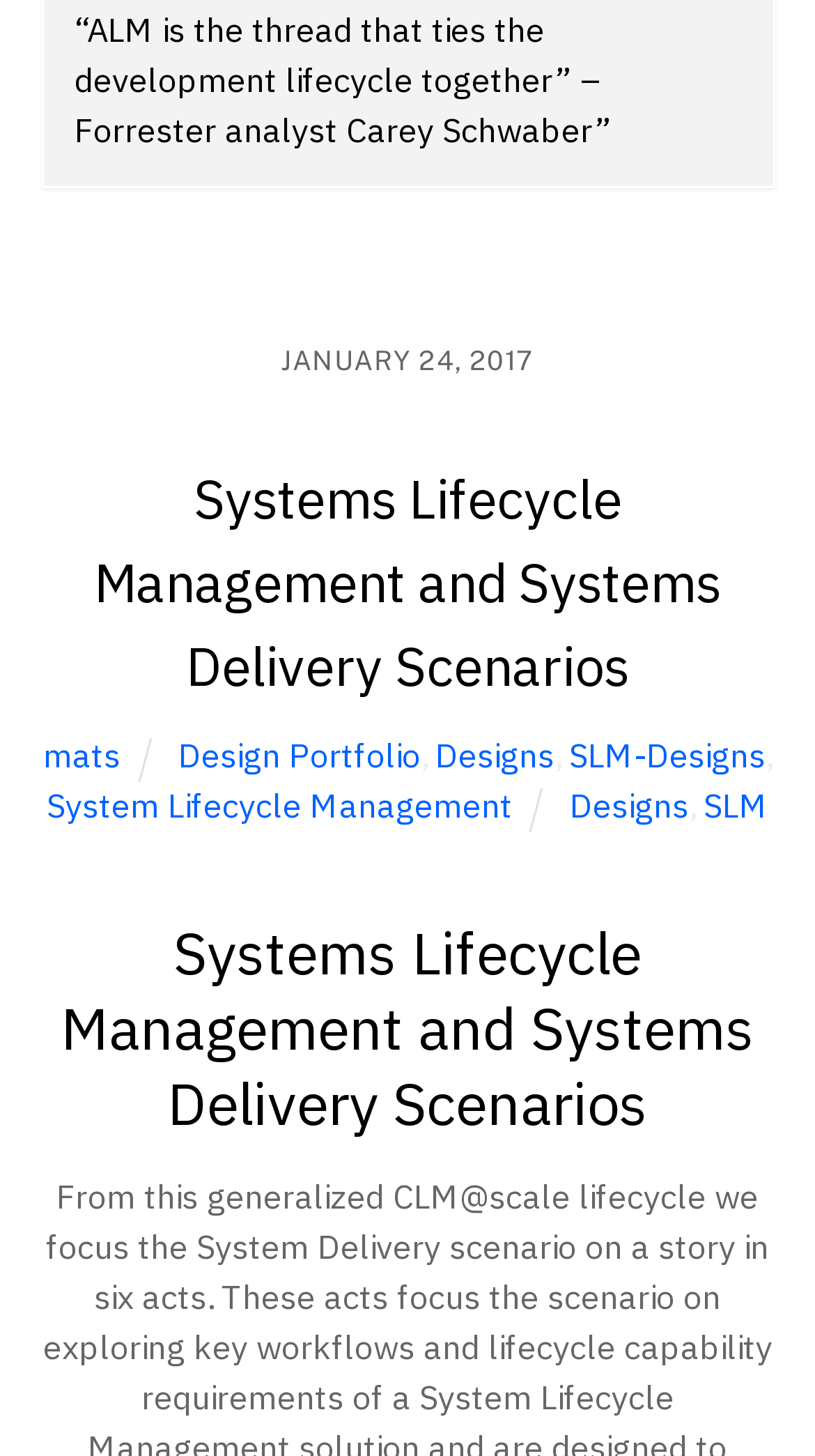Indicate the bounding box coordinates of the element that needs to be clicked to satisfy the following instruction: "View Categories". The coordinates should be four float numbers between 0 and 1, i.e., [left, top, right, bottom].

None